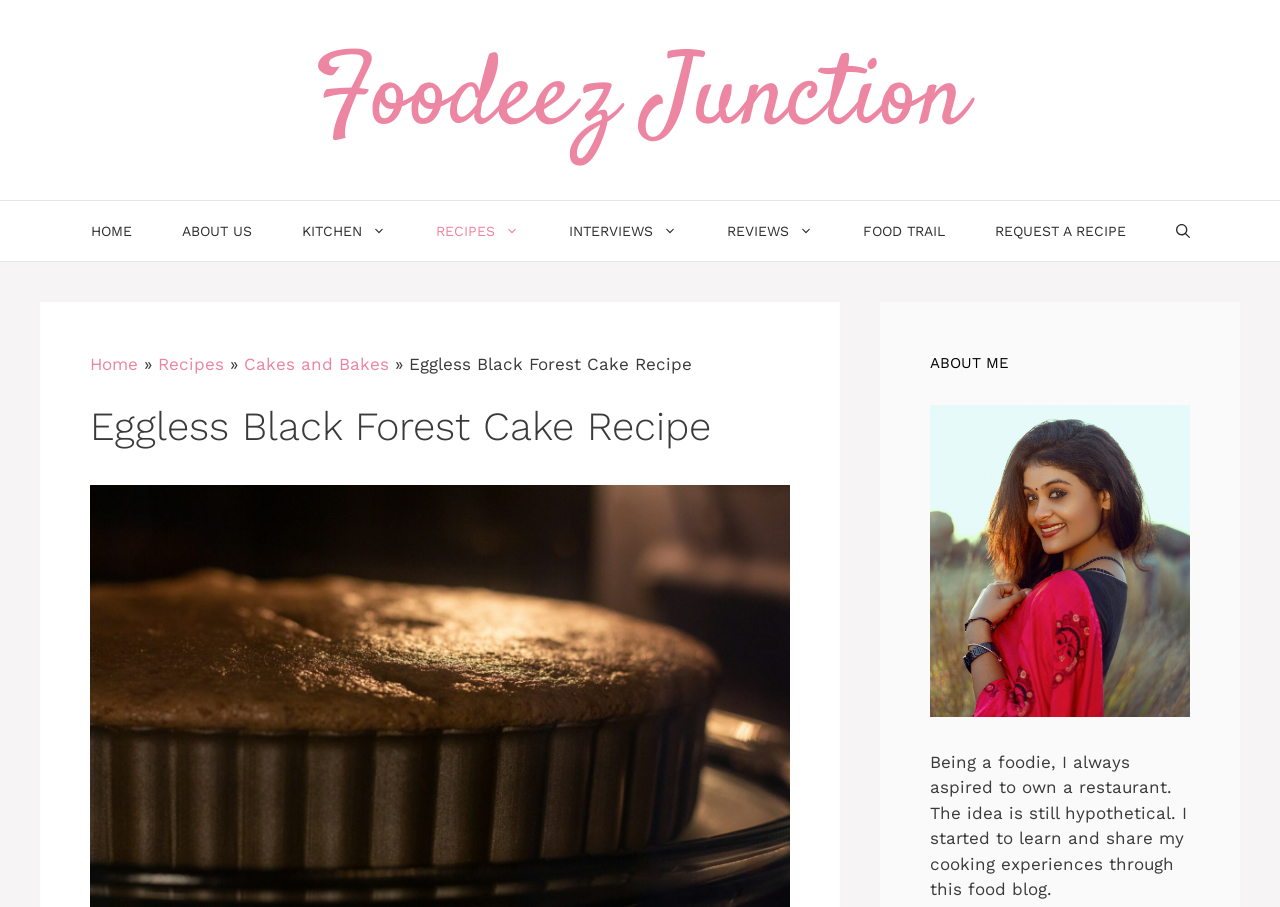Specify the bounding box coordinates of the area to click in order to follow the given instruction: "View Stevenson's Falls."

None